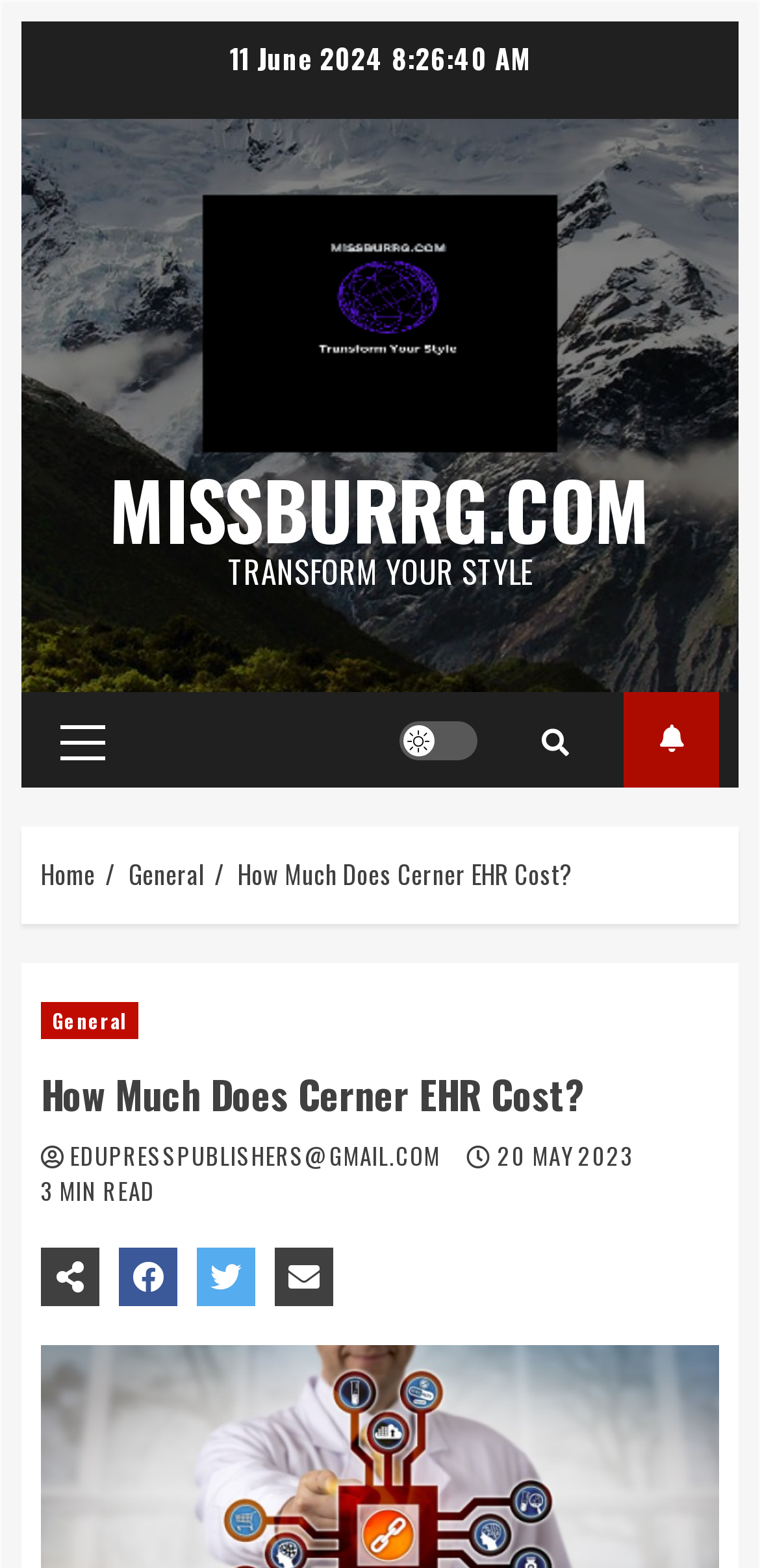Identify the bounding box coordinates of the element that should be clicked to fulfill this task: "Click on the 'SUBSCRIBE' button". The coordinates should be provided as four float numbers between 0 and 1, i.e., [left, top, right, bottom].

[0.821, 0.441, 0.946, 0.502]